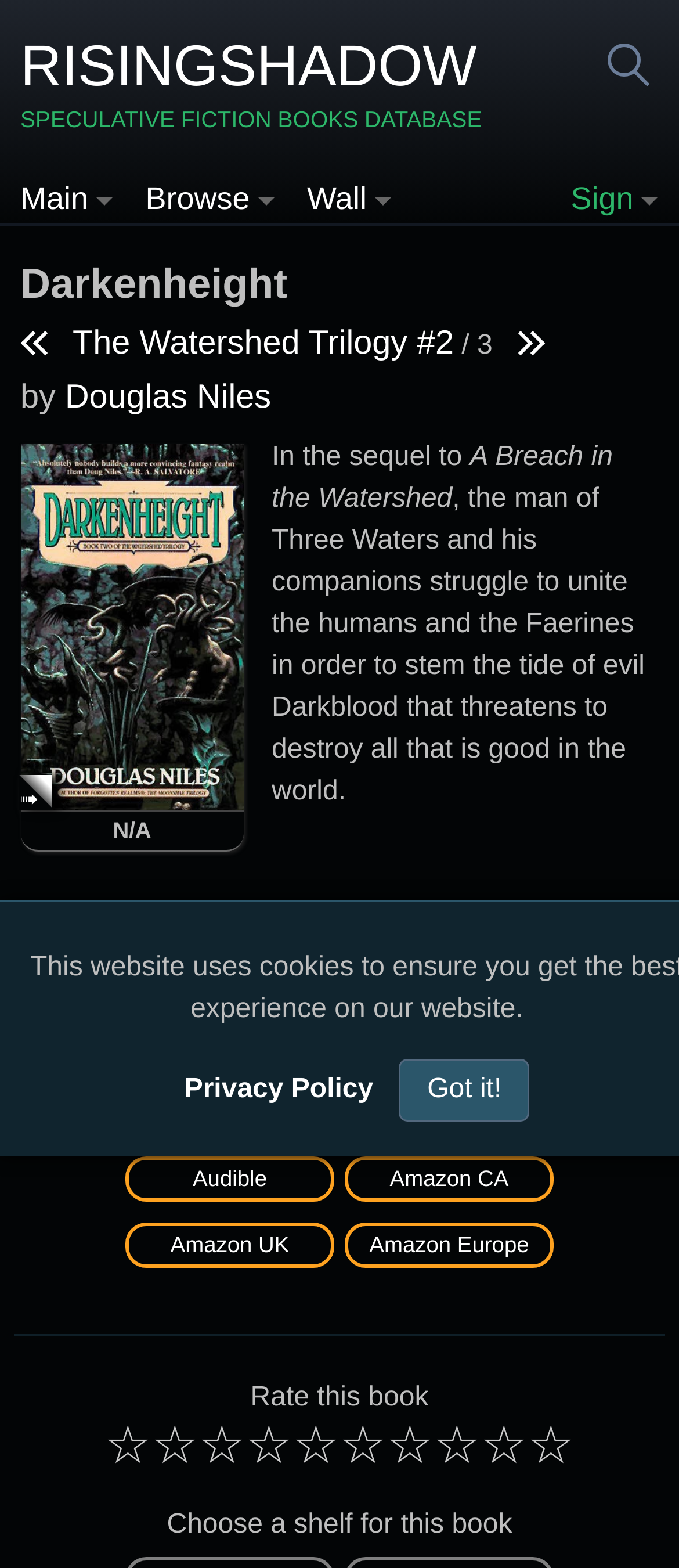Please determine the bounding box coordinates of the area that needs to be clicked to complete this task: 'Click on the link to explore Indian Visa options for Australian citizens'. The coordinates must be four float numbers between 0 and 1, formatted as [left, top, right, bottom].

None